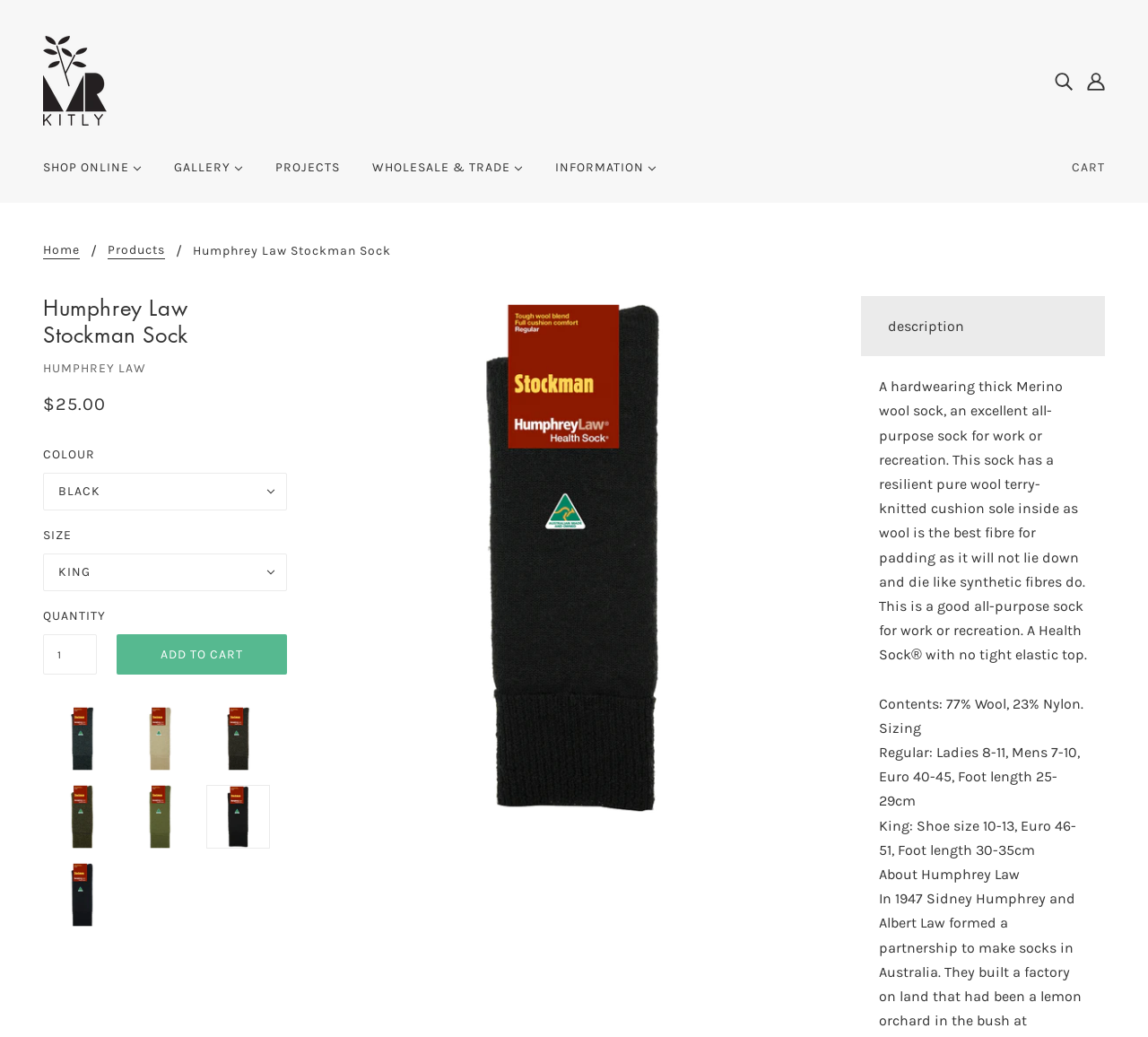Please determine the bounding box coordinates of the clickable area required to carry out the following instruction: "Select colour". The coordinates must be four float numbers between 0 and 1, represented as [left, top, right, bottom].

[0.038, 0.456, 0.25, 0.492]